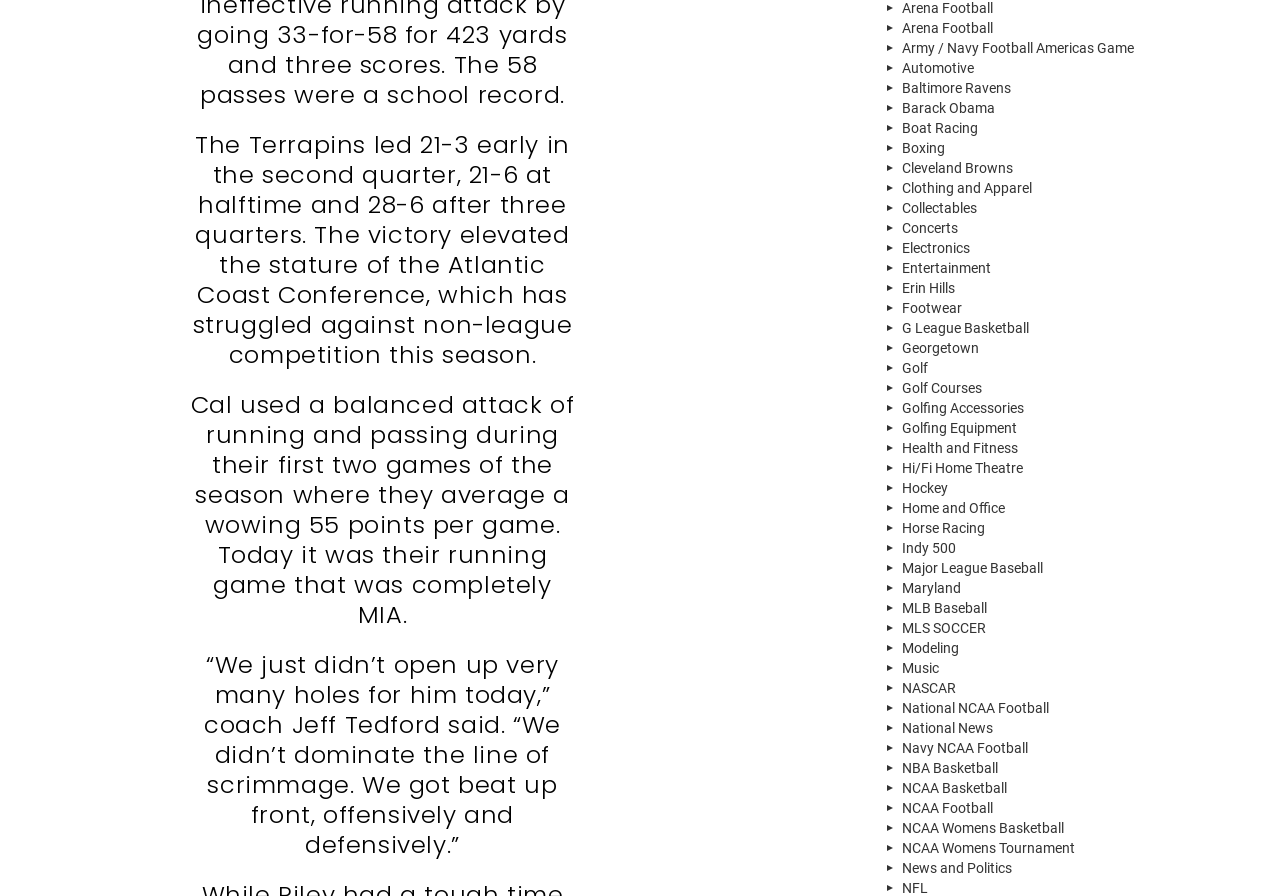Please provide a detailed answer to the question below based on the screenshot: 
What is the category of links on the right side of the page?

The links on the right side of the page have a wide range of topics, including sports (e.g. Arena Football, Boxing), entertainment (e.g. Concerts, Music), and more, indicating that they are categorized by various topics.